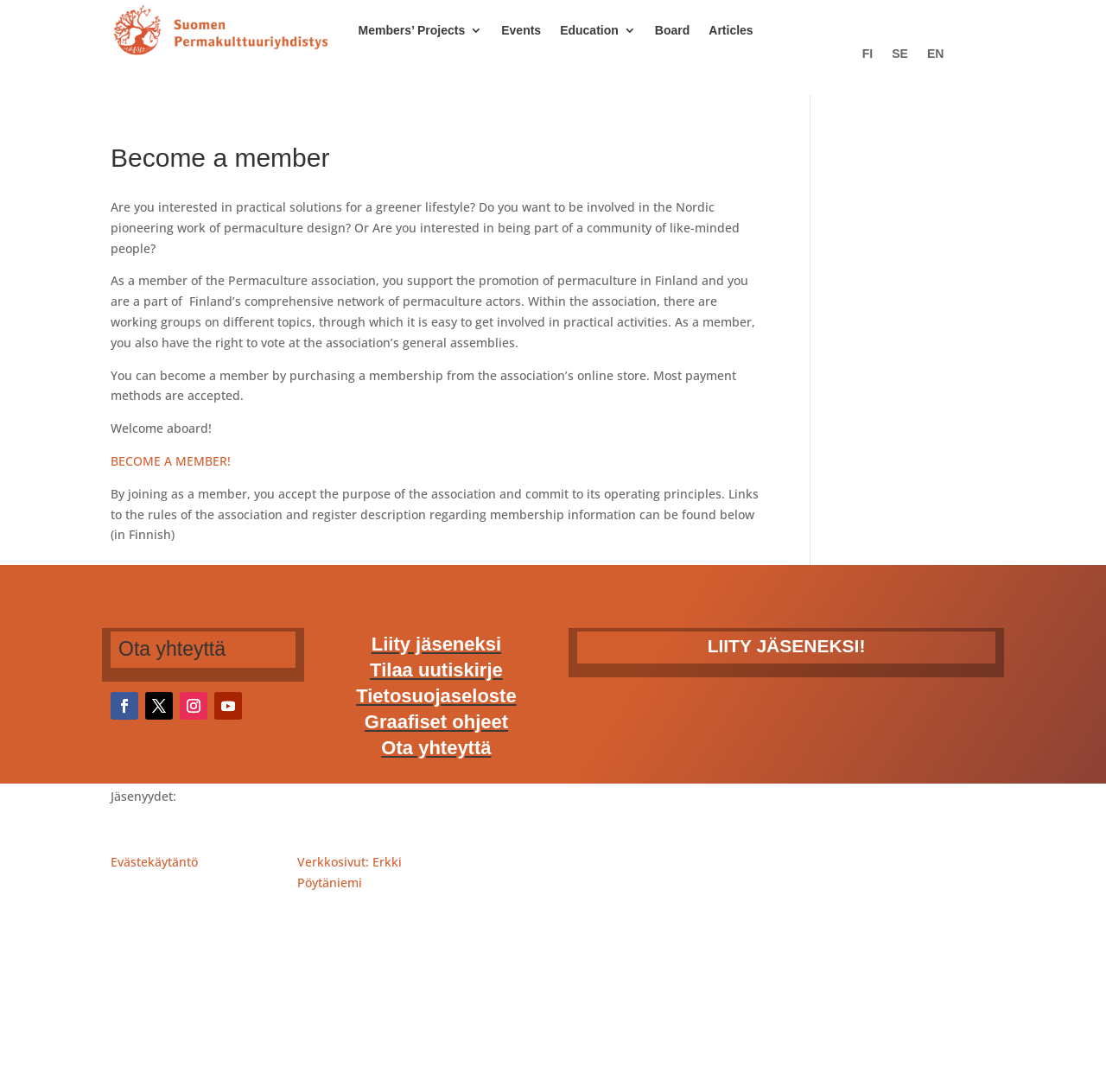Determine the bounding box coordinates for the area you should click to complete the following instruction: "Click the 'EN' language option".

[0.838, 0.043, 0.853, 0.061]